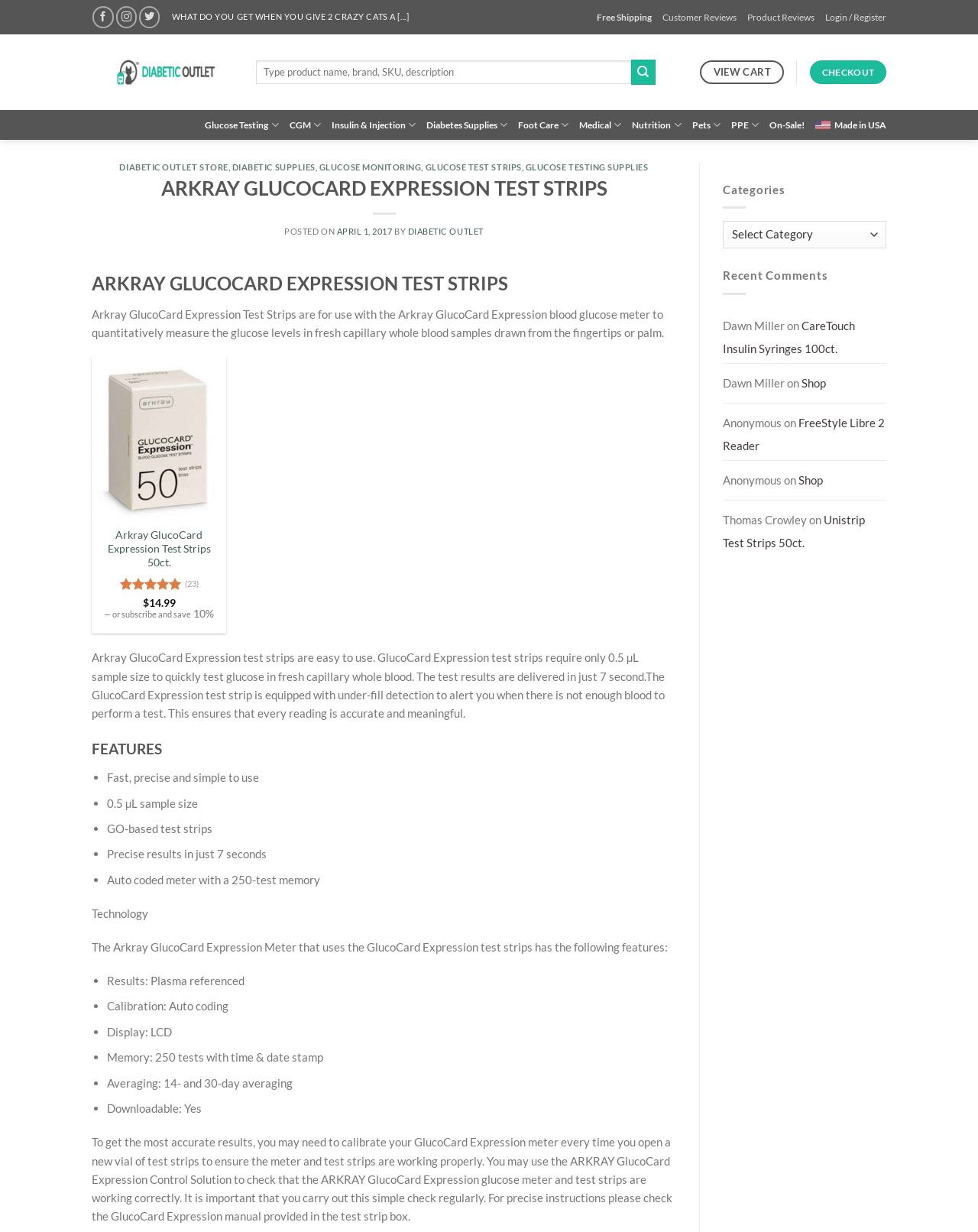Can you identify the bounding box coordinates of the clickable region needed to carry out this instruction: 'Search for products'? The coordinates should be four float numbers within the range of 0 to 1, stated as [left, top, right, bottom].

[0.262, 0.049, 0.671, 0.069]